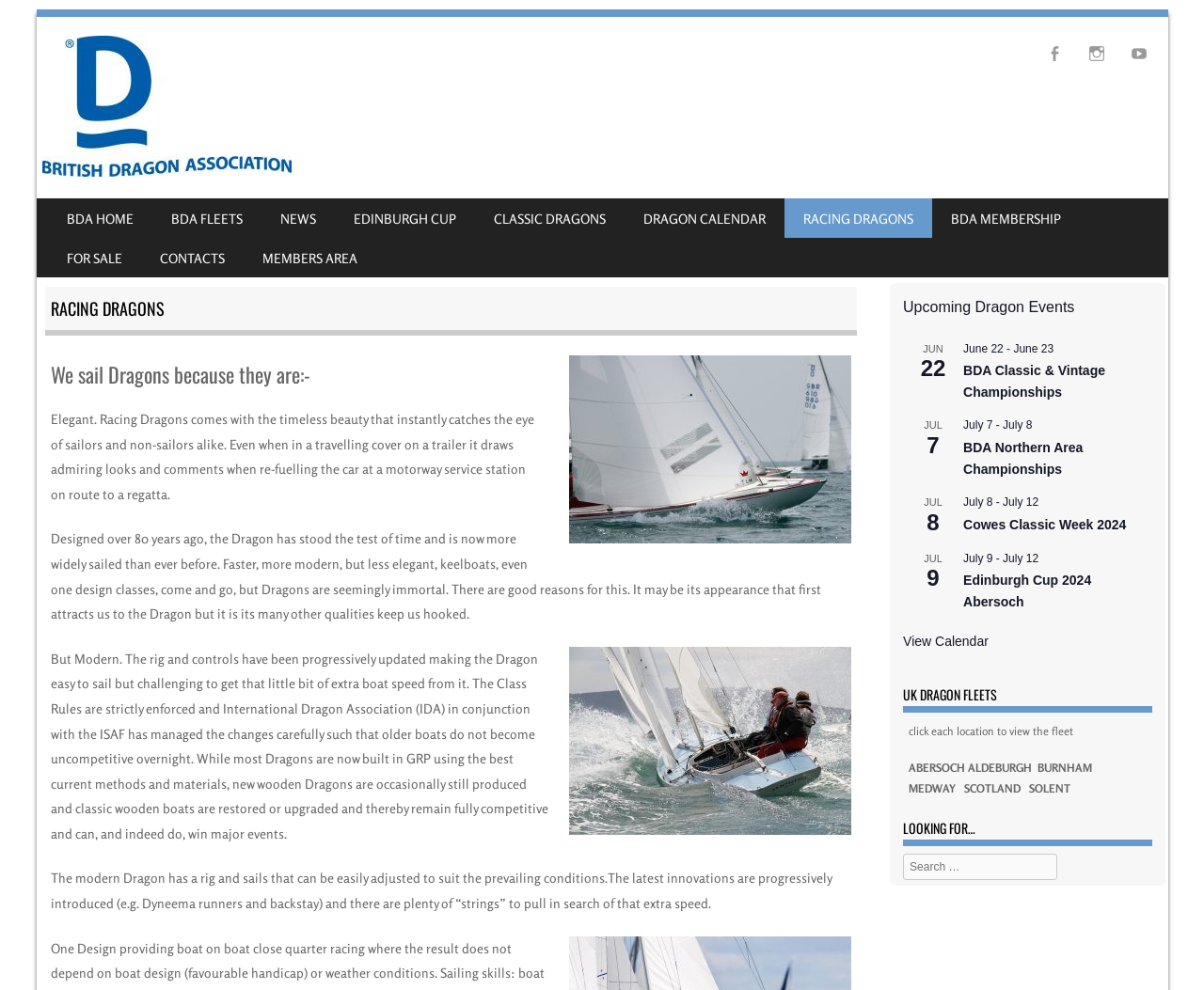Could you specify the bounding box coordinates for the clickable section to complete the following instruction: "View the Dragon Events calendar"?

[0.75, 0.641, 0.821, 0.657]